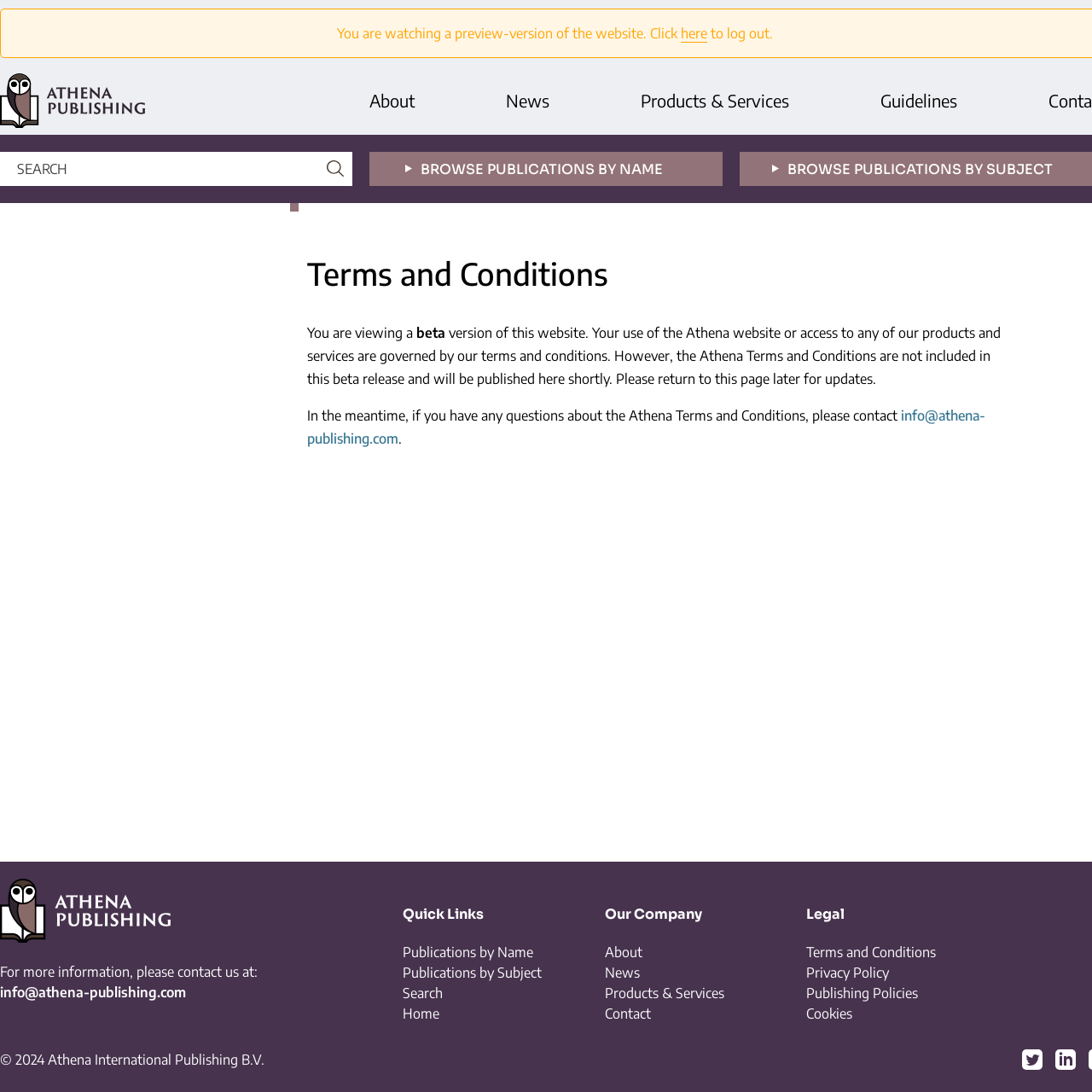Provide a single word or phrase answer to the question: 
What is the current version of the website?

beta